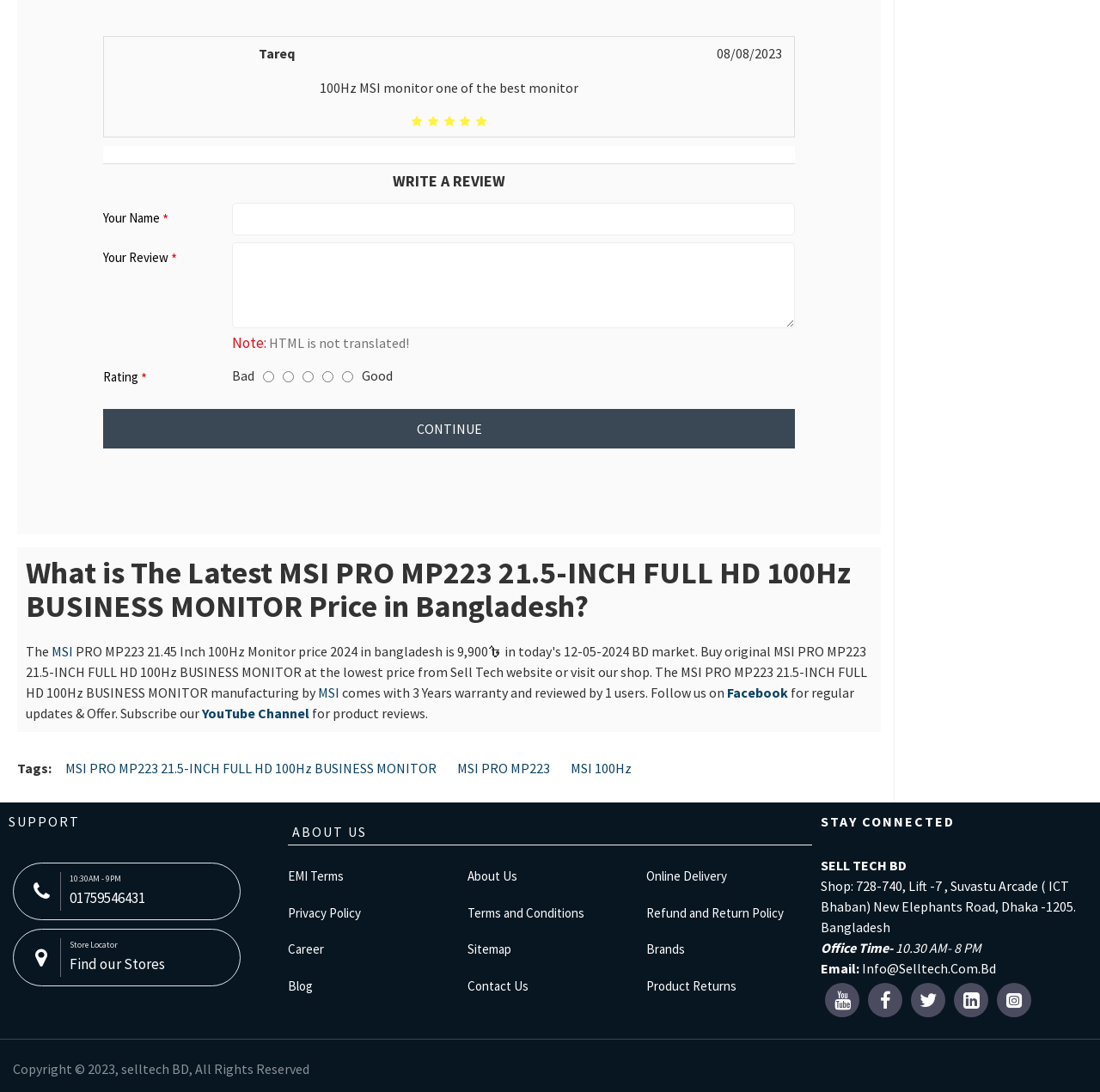Show the bounding box coordinates of the element that should be clicked to complete the task: "Click the 'MSI PRO MP223 21.5-INCH FULL HD 100Hz BUSINESS MONITOR' link".

[0.053, 0.694, 0.403, 0.713]